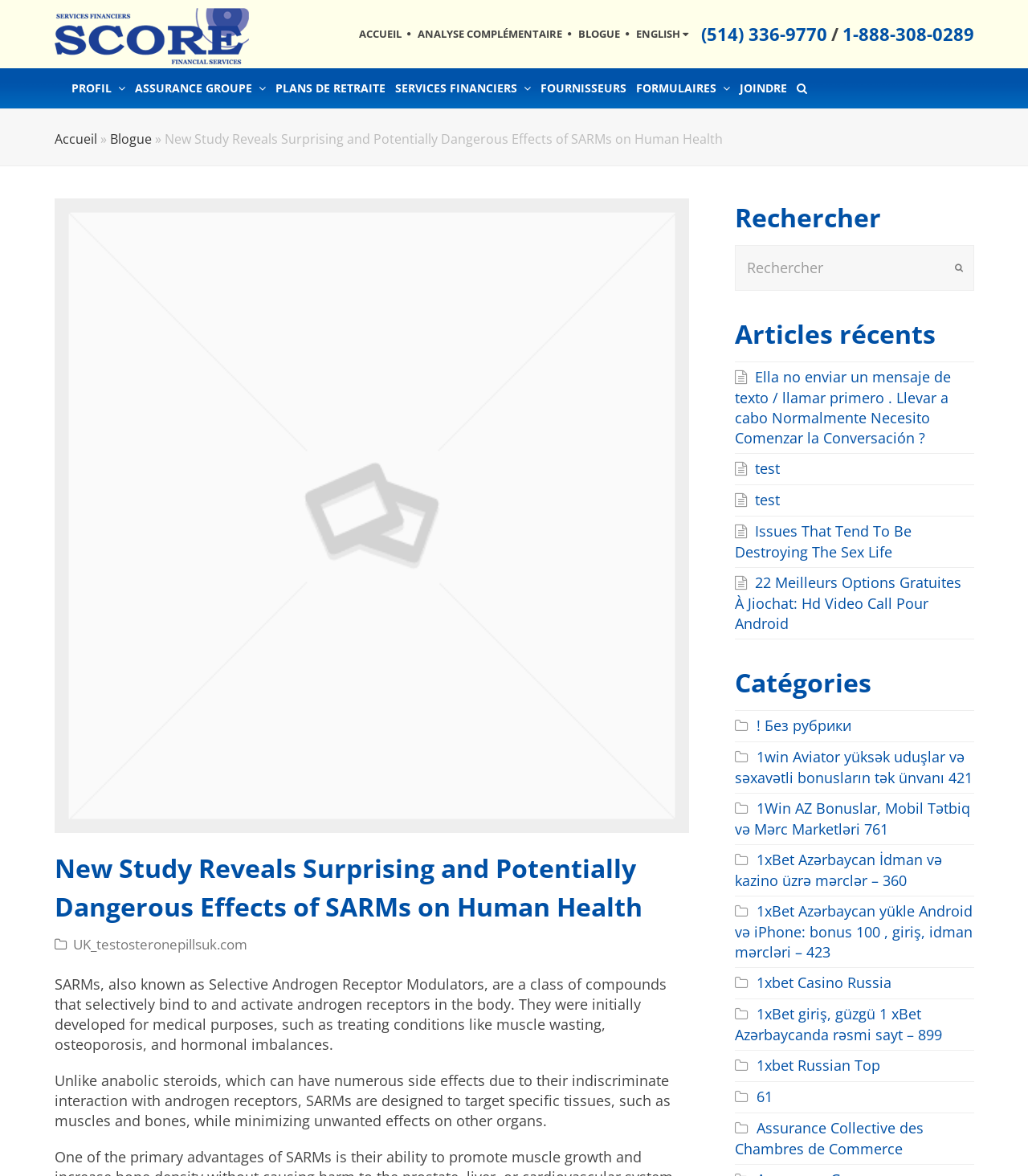Predict the bounding box of the UI element based on the description: "Assurance groupe". The coordinates should be four float numbers between 0 and 1, formatted as [left, top, right, bottom].

[0.126, 0.058, 0.263, 0.092]